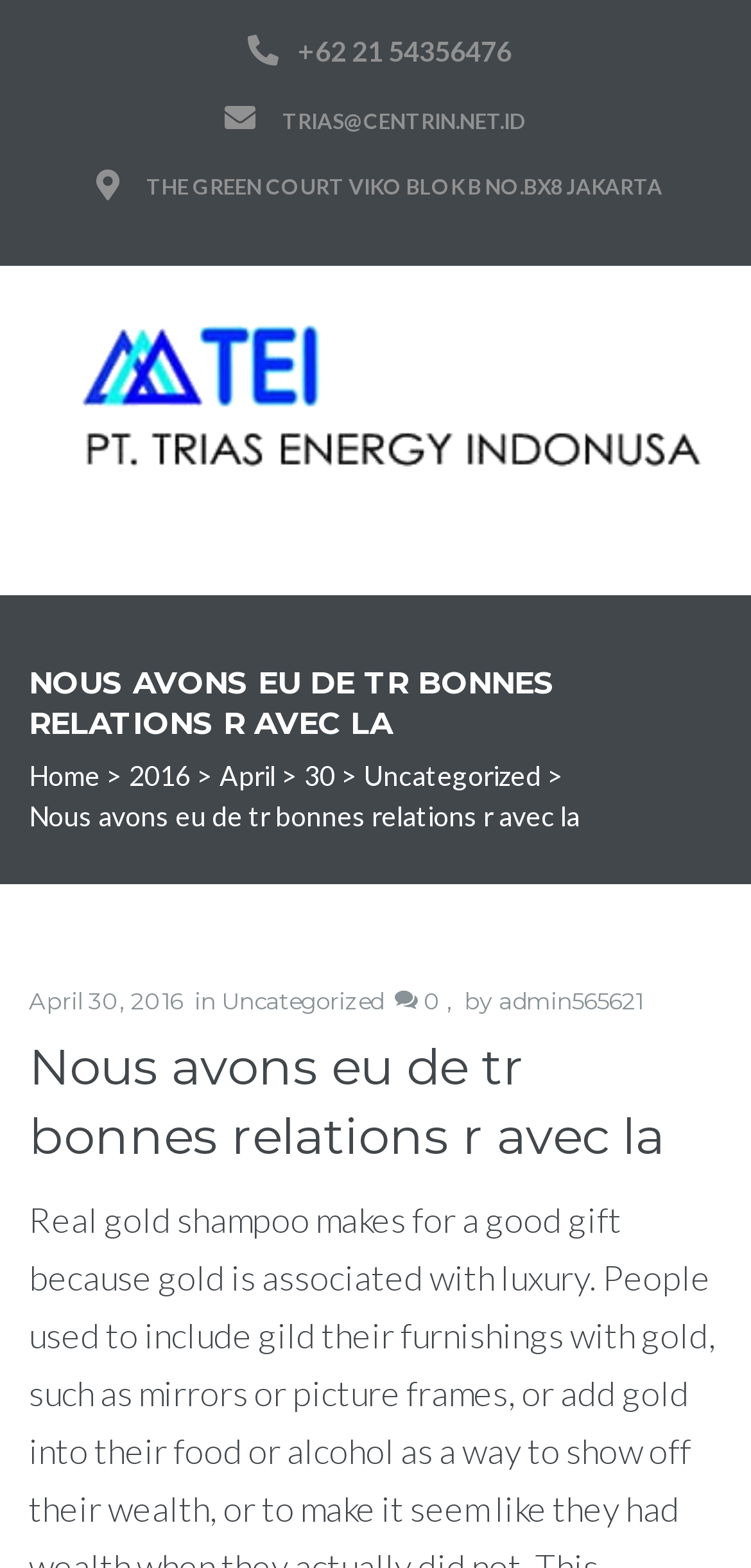Answer the question using only a single word or phrase: 
What is the address of Trias Energy Indonusa?

THE GREEN COURT VIKO BLOK B NO.BX8 JAKARTA